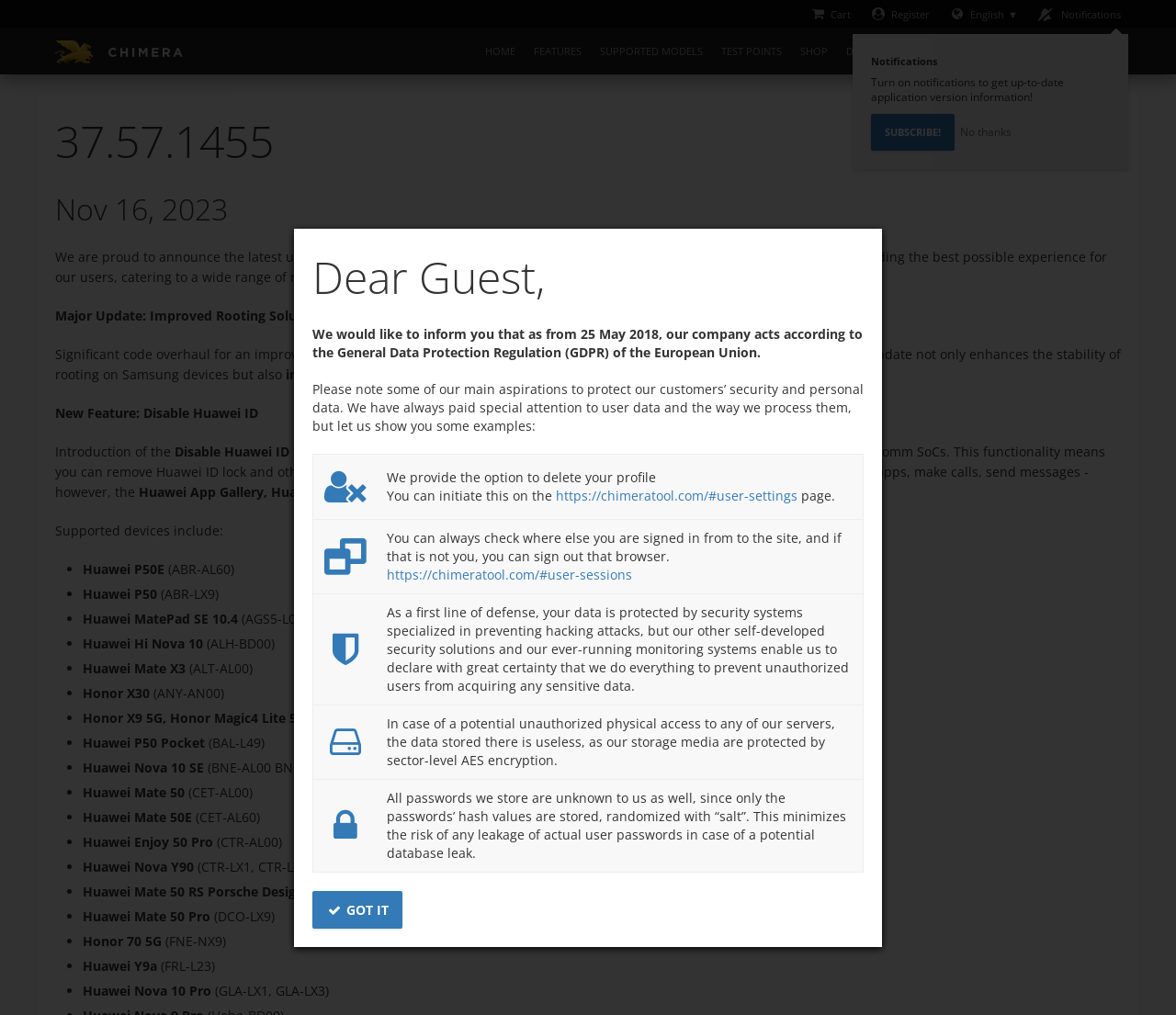Please find and report the bounding box coordinates of the element to click in order to perform the following action: "Go to the FEATURES page". The coordinates should be expressed as four float numbers between 0 and 1, in the format [left, top, right, bottom].

[0.446, 0.028, 0.502, 0.073]